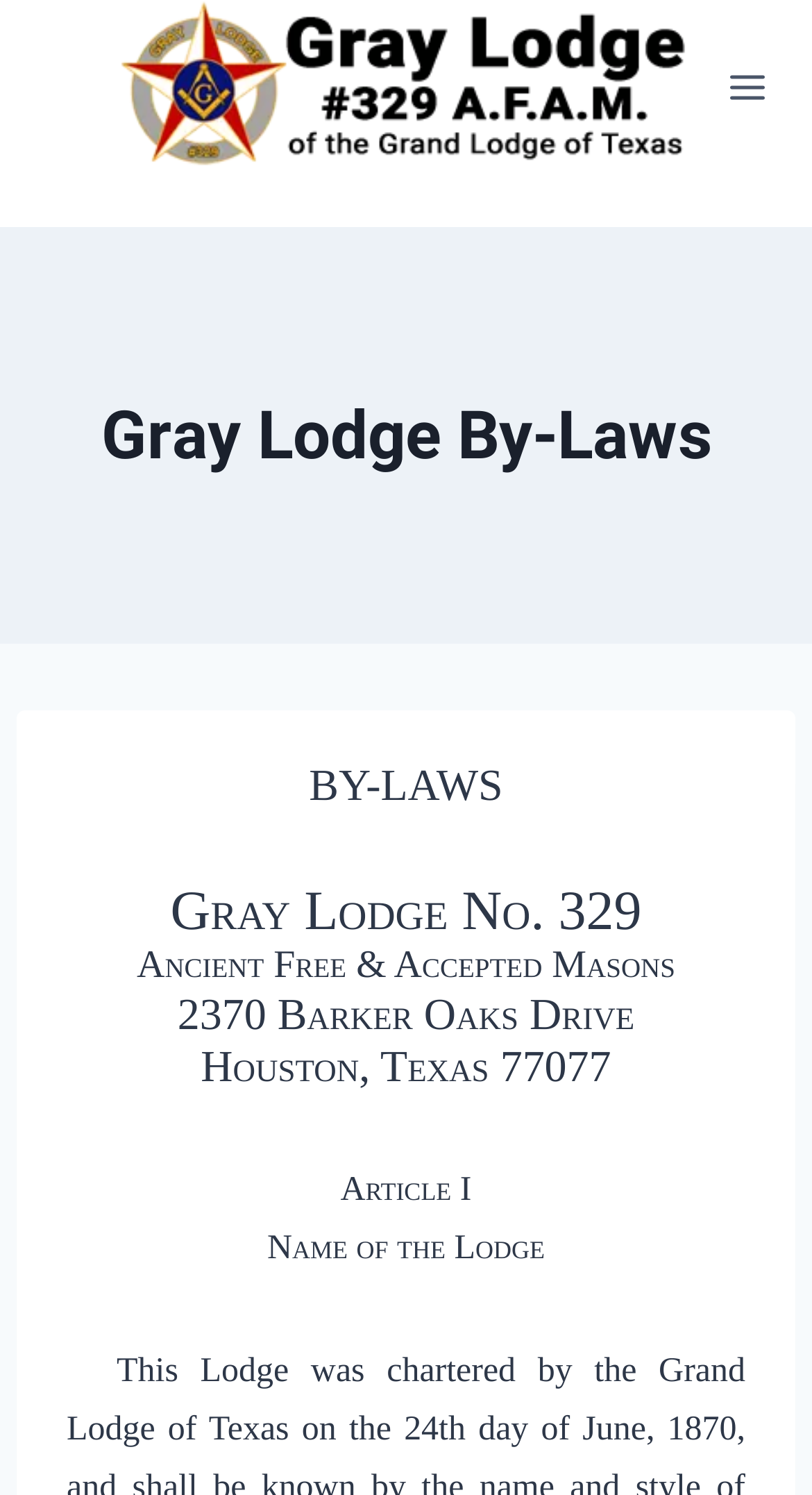Reply to the question with a brief word or phrase: What is the first article mentioned in the by-laws?

Article I